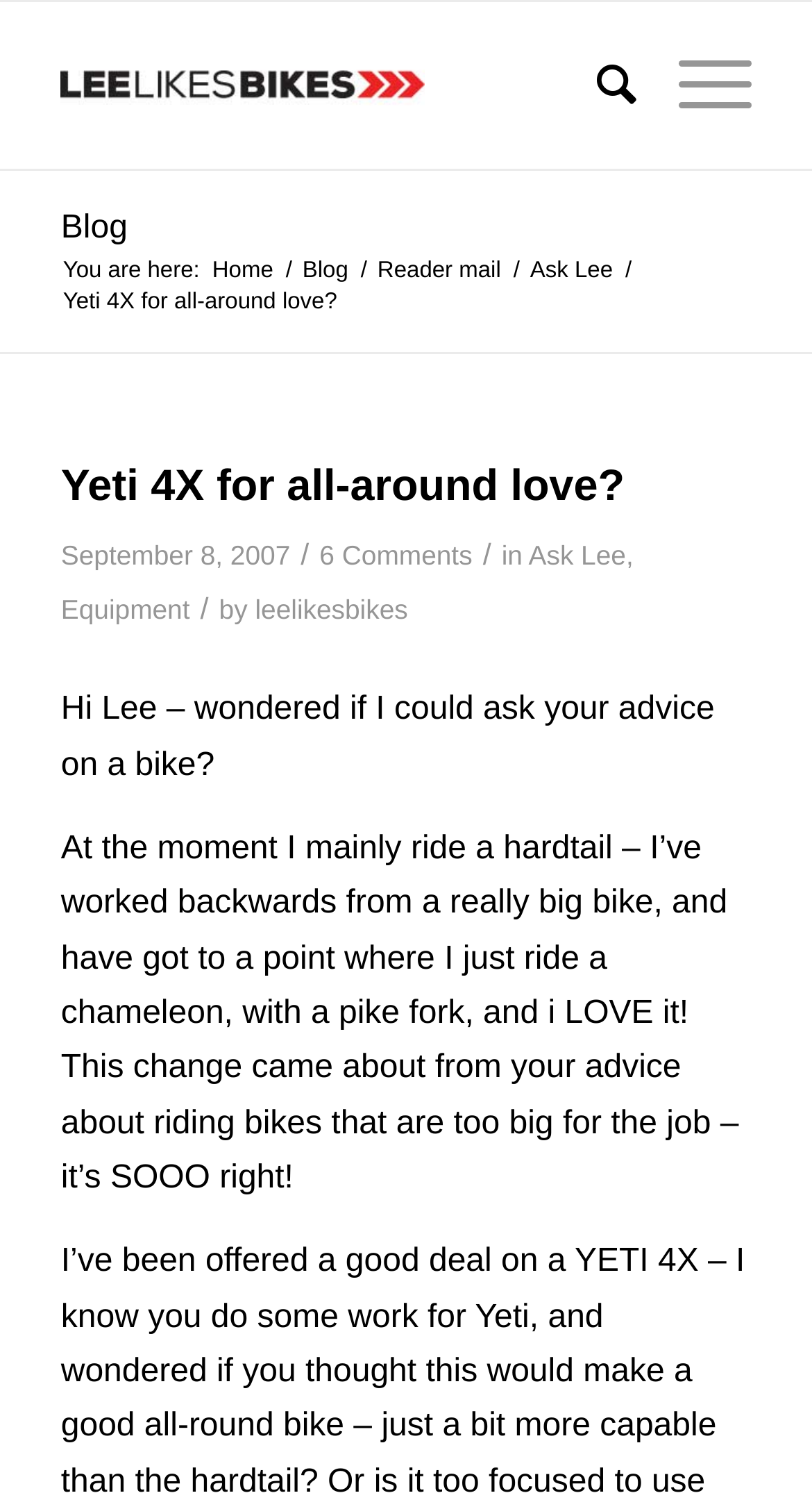Please examine the image and answer the question with a detailed explanation:
How many comments does the current article have?

The number of comments can be found below the title of the article, where it says '6 Comments'. This indicates that there are six comments on the current article.